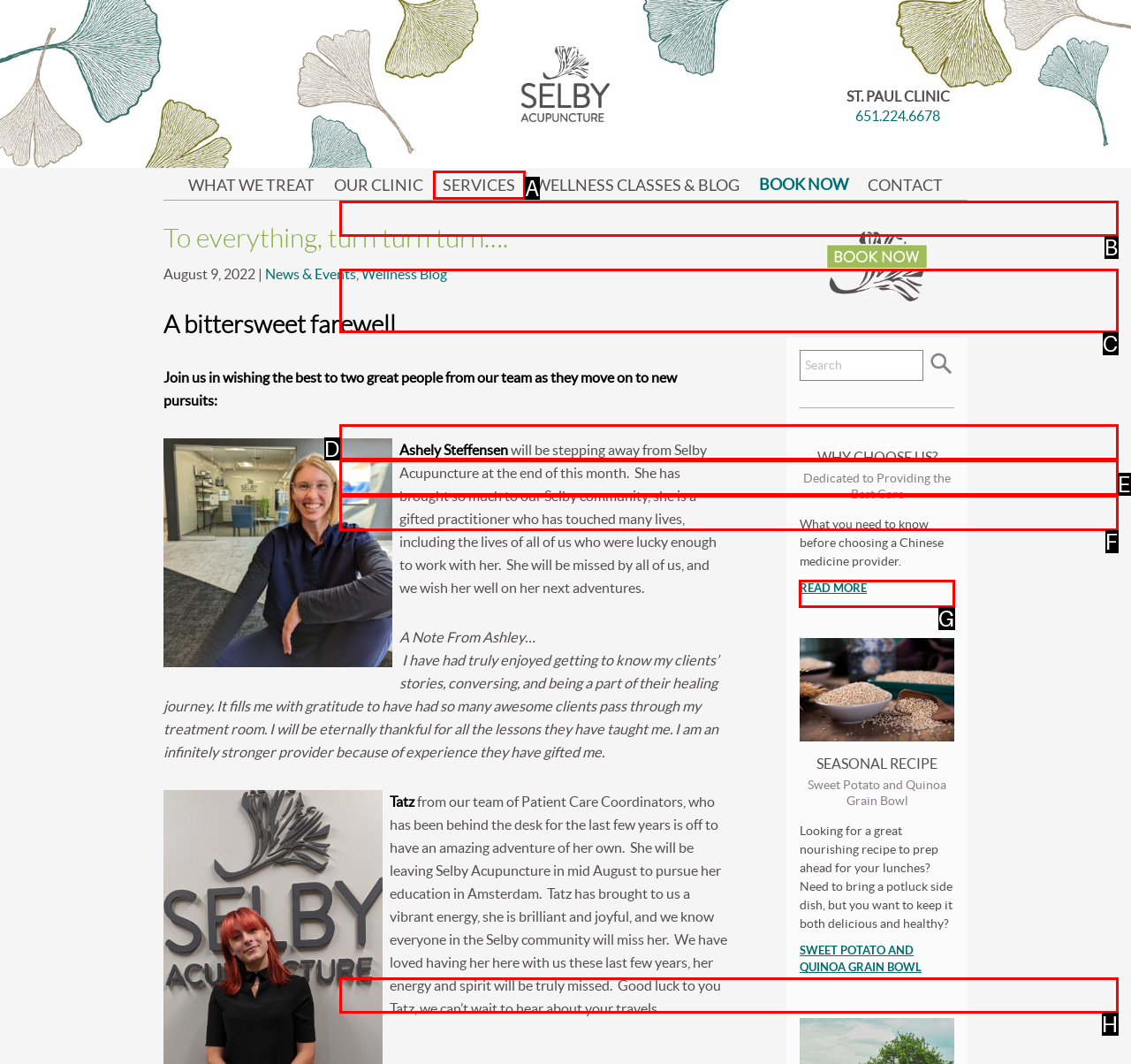Among the marked elements in the screenshot, which letter corresponds to the UI element needed for the task: Read more about why choose us?

G